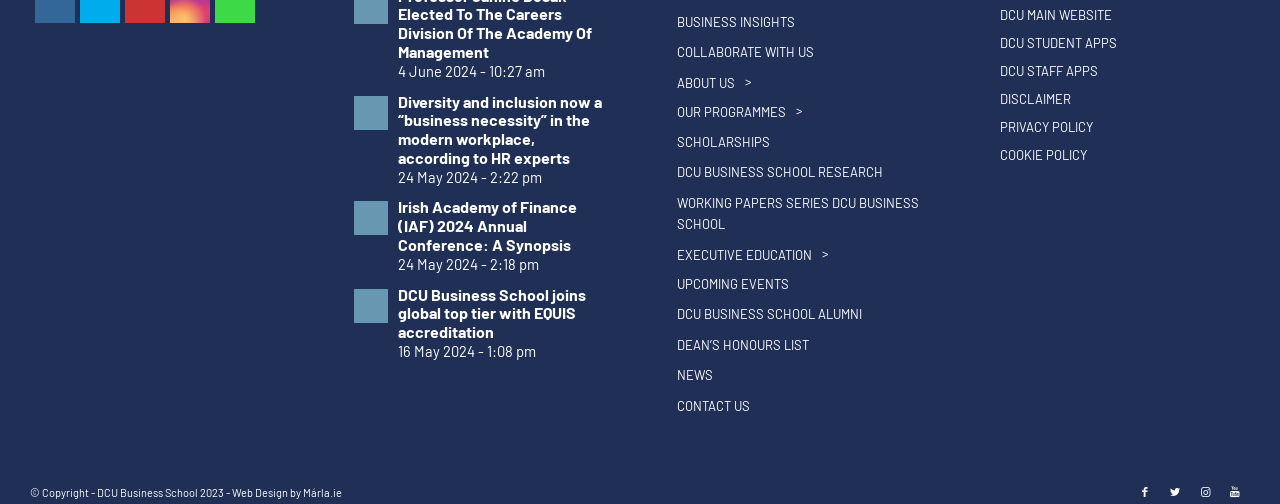Please give the bounding box coordinates of the area that should be clicked to fulfill the following instruction: "read news". The coordinates should be in the format of four float numbers from 0 to 1, i.e., [left, top, right, bottom].

[0.529, 0.717, 0.724, 0.777]